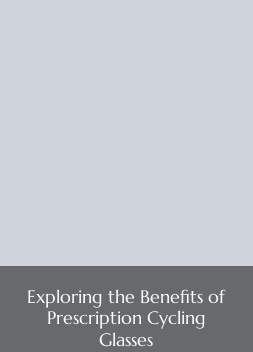Respond to the question below with a single word or phrase:
What is the purpose of the graphic?

Promotion for an article